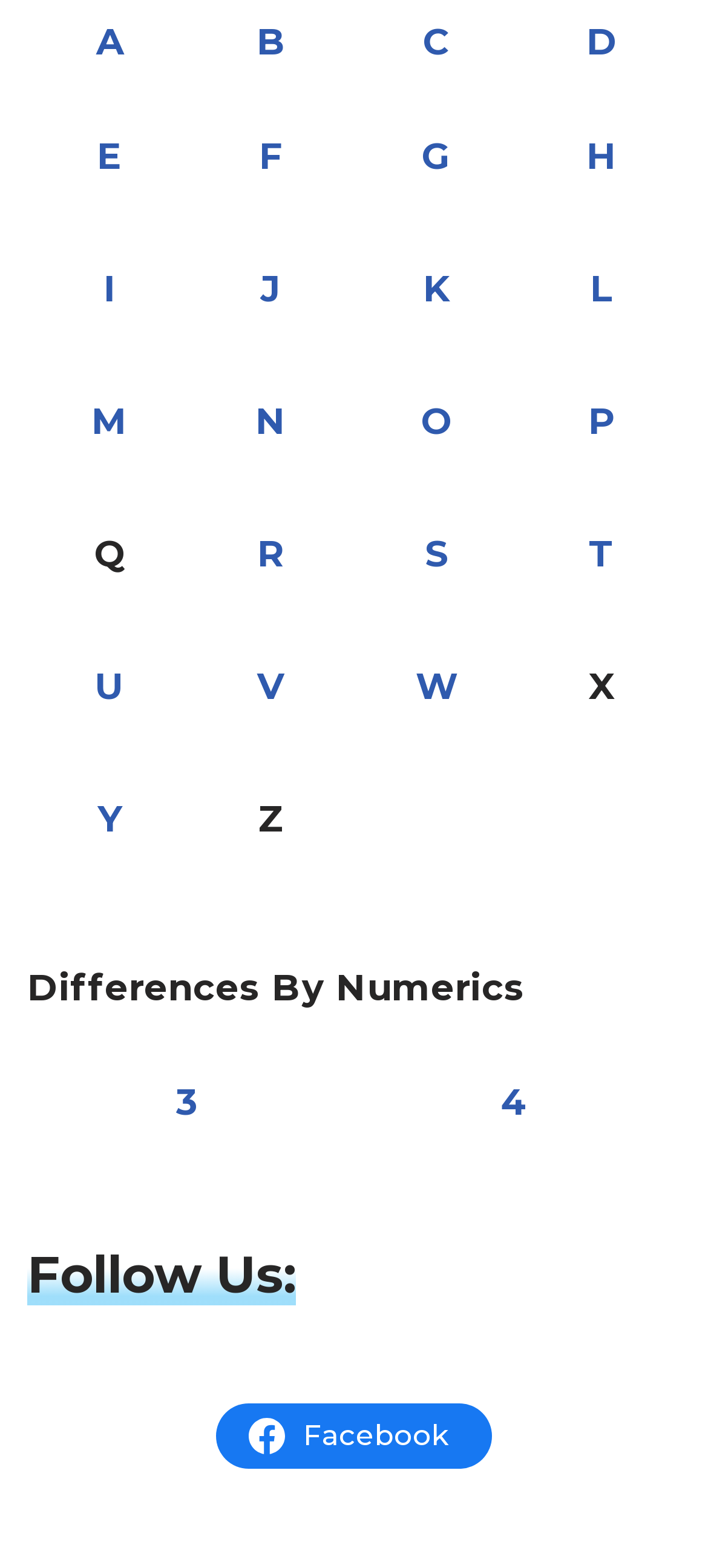Please identify the bounding box coordinates of the element on the webpage that should be clicked to follow this instruction: "click link R". The bounding box coordinates should be given as four float numbers between 0 and 1, formatted as [left, top, right, bottom].

[0.363, 0.34, 0.403, 0.367]